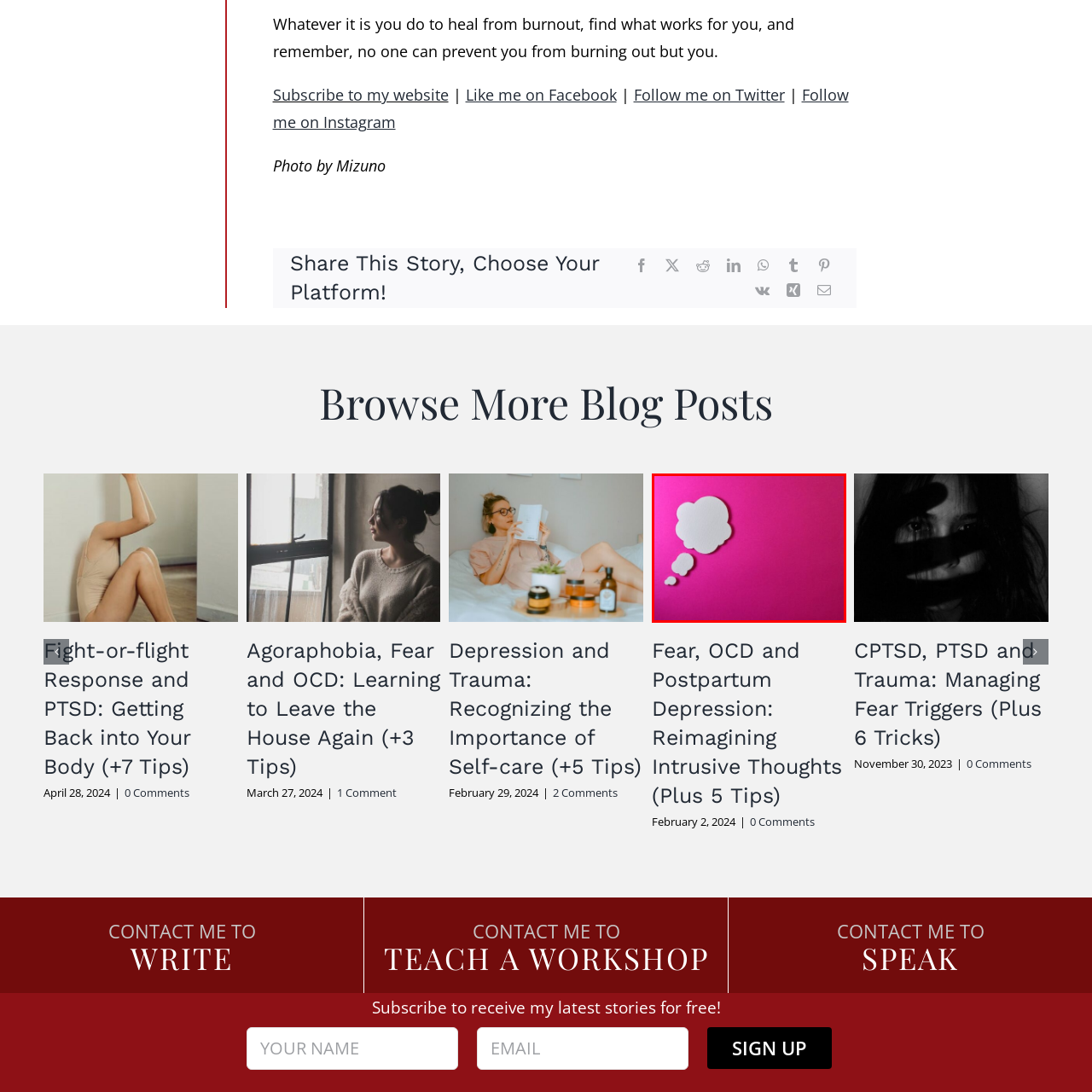Check the image inside the red boundary and briefly answer: What is the purpose of the contrasting colors?

To emphasize thoughts and conversations